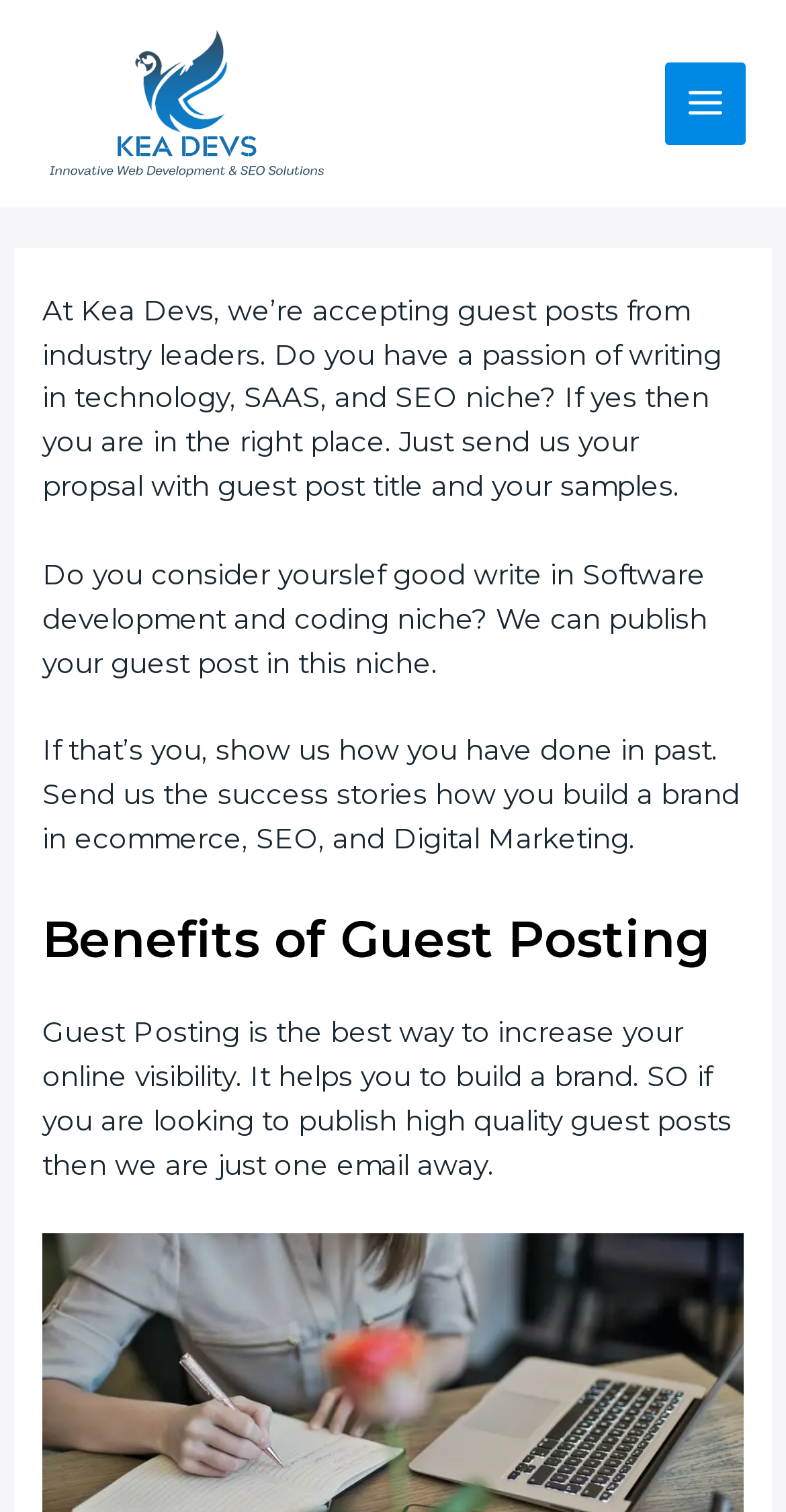Locate the UI element that matches the description alt="Kea Devs" in the webpage screenshot. Return the bounding box coordinates in the format (top-left x, top-left y, bottom-right x, bottom-right y), with values ranging from 0 to 1.

[0.051, 0.056, 0.423, 0.077]